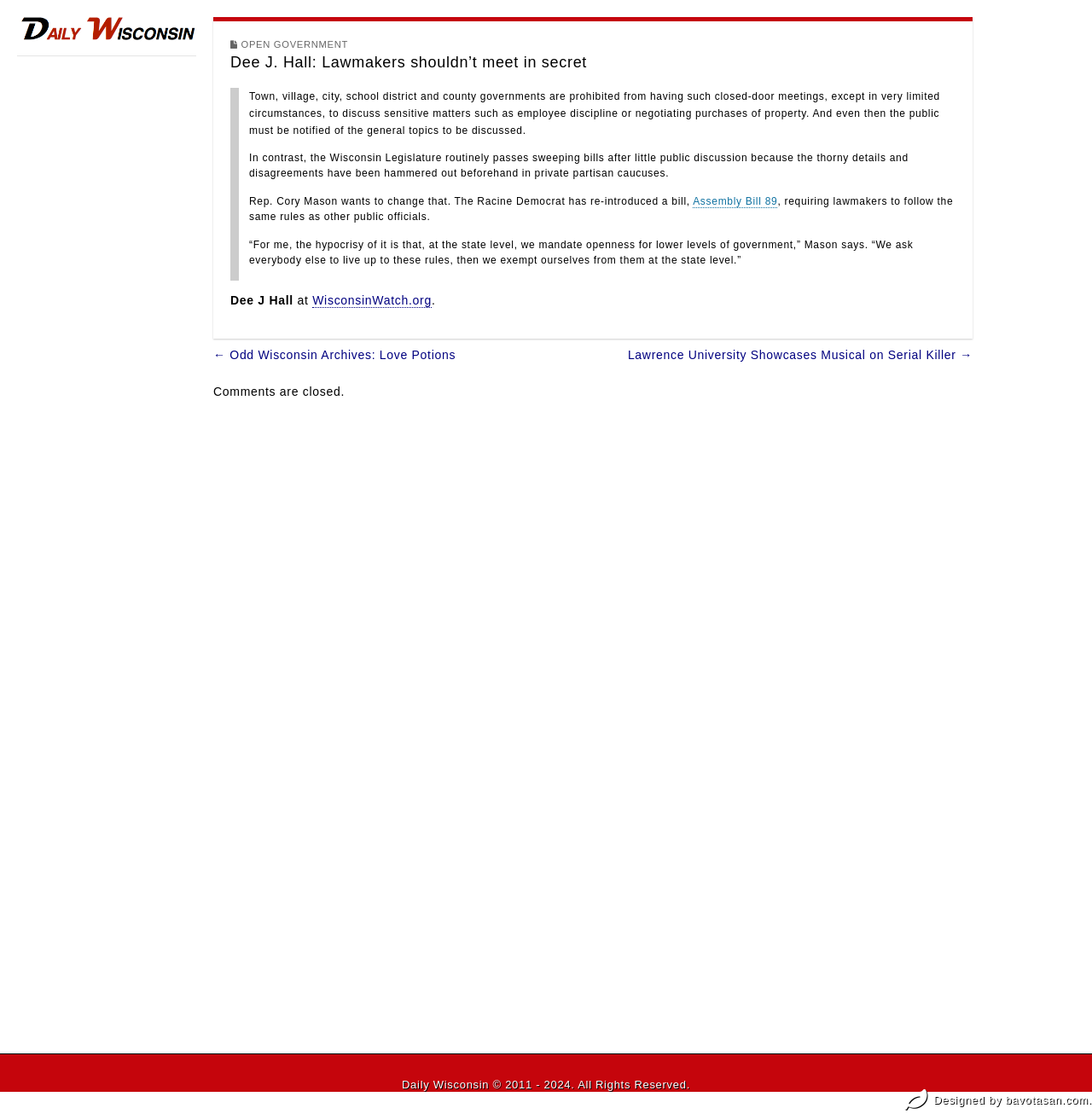Answer briefly with one word or phrase:
Who is the author of the article?

Dee J Hall